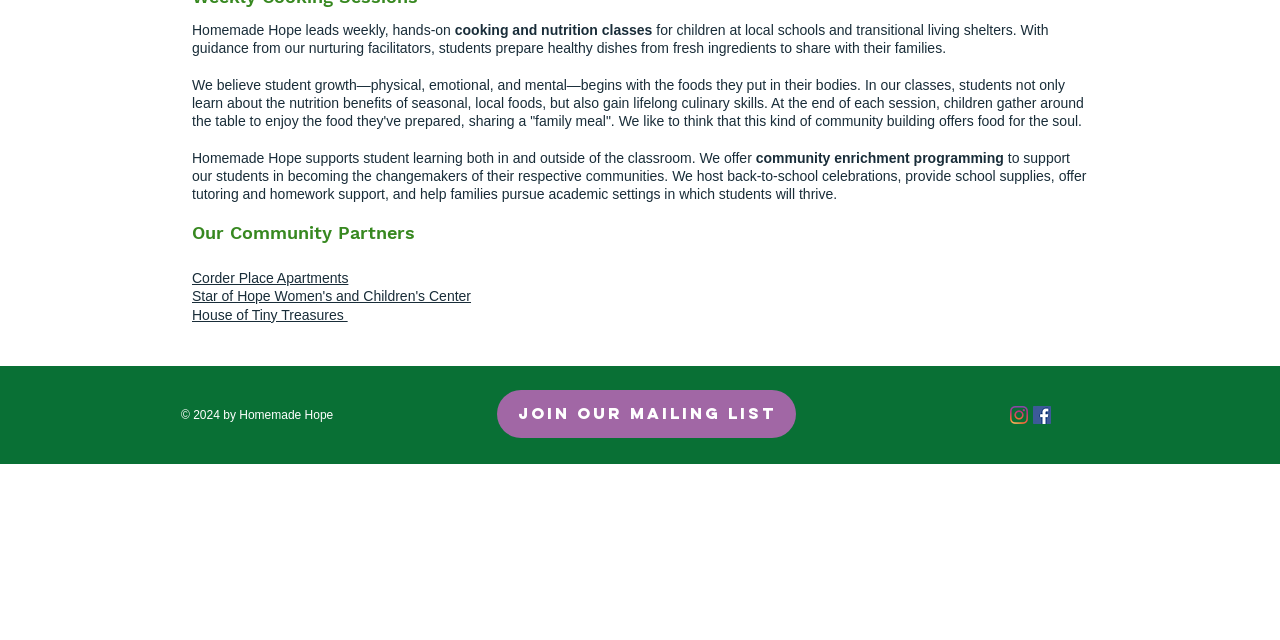Please predict the bounding box coordinates (top-left x, top-left y, bottom-right x, bottom-right y) for the UI element in the screenshot that fits the description: community enrichment programming

[0.59, 0.234, 0.784, 0.259]